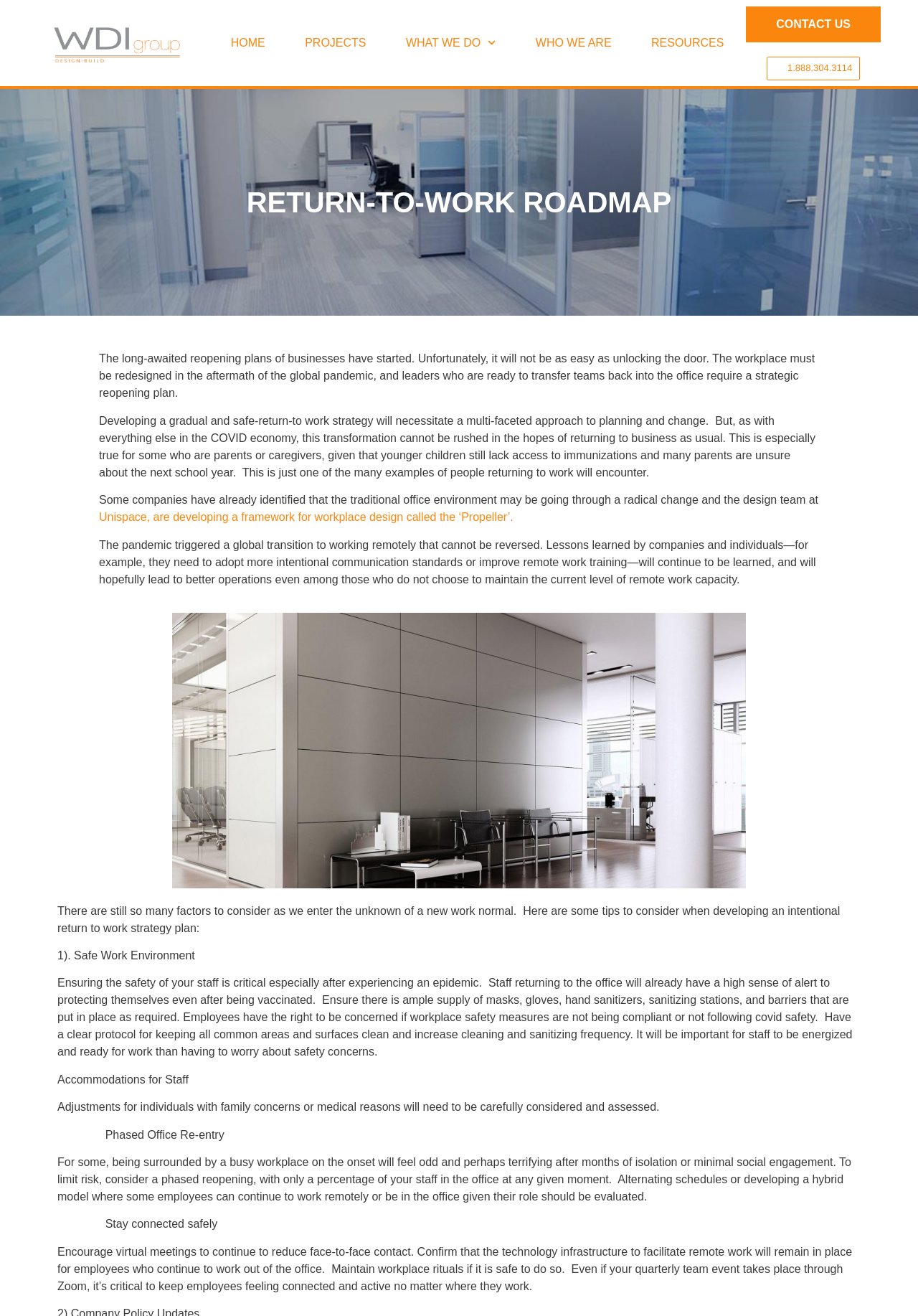Determine the bounding box coordinates of the clickable region to carry out the instruction: "Click the CONTACT US link".

[0.813, 0.005, 0.959, 0.032]